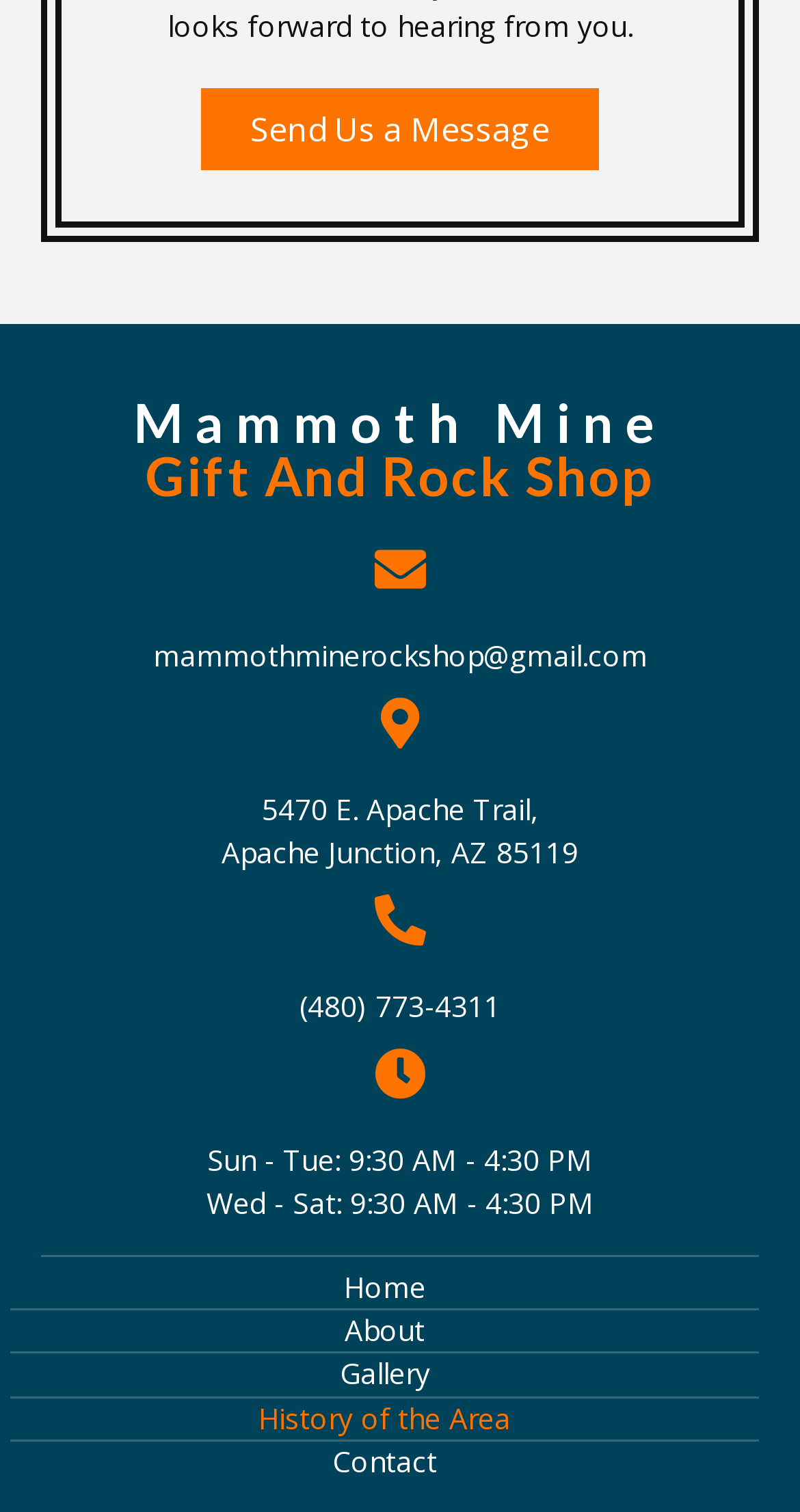Provide the bounding box coordinates of the section that needs to be clicked to accomplish the following instruction: "Call the shop."

[0.374, 0.652, 0.626, 0.678]